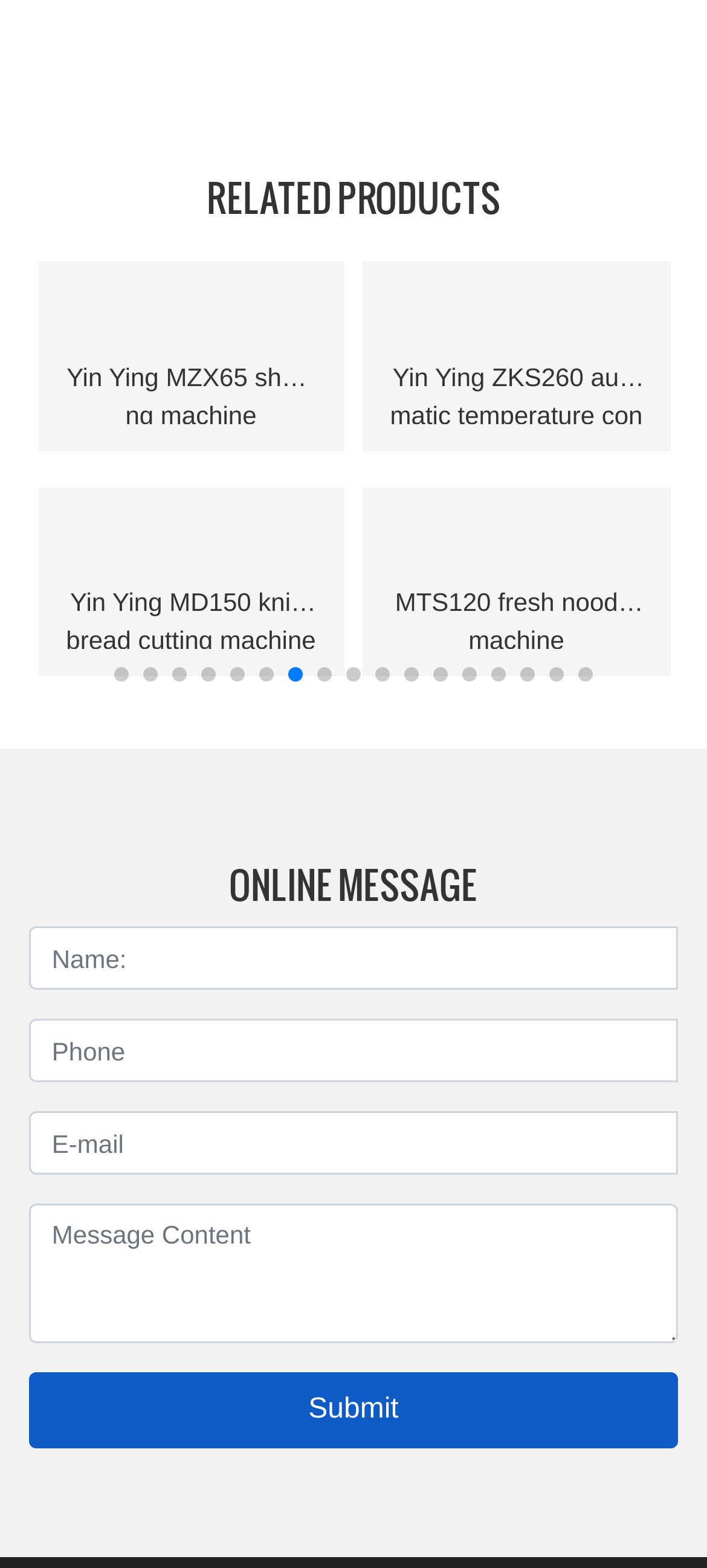Respond to the following query with just one word or a short phrase: 
What is the purpose of the 'ONLINE MESSAGE' section?

To send a message